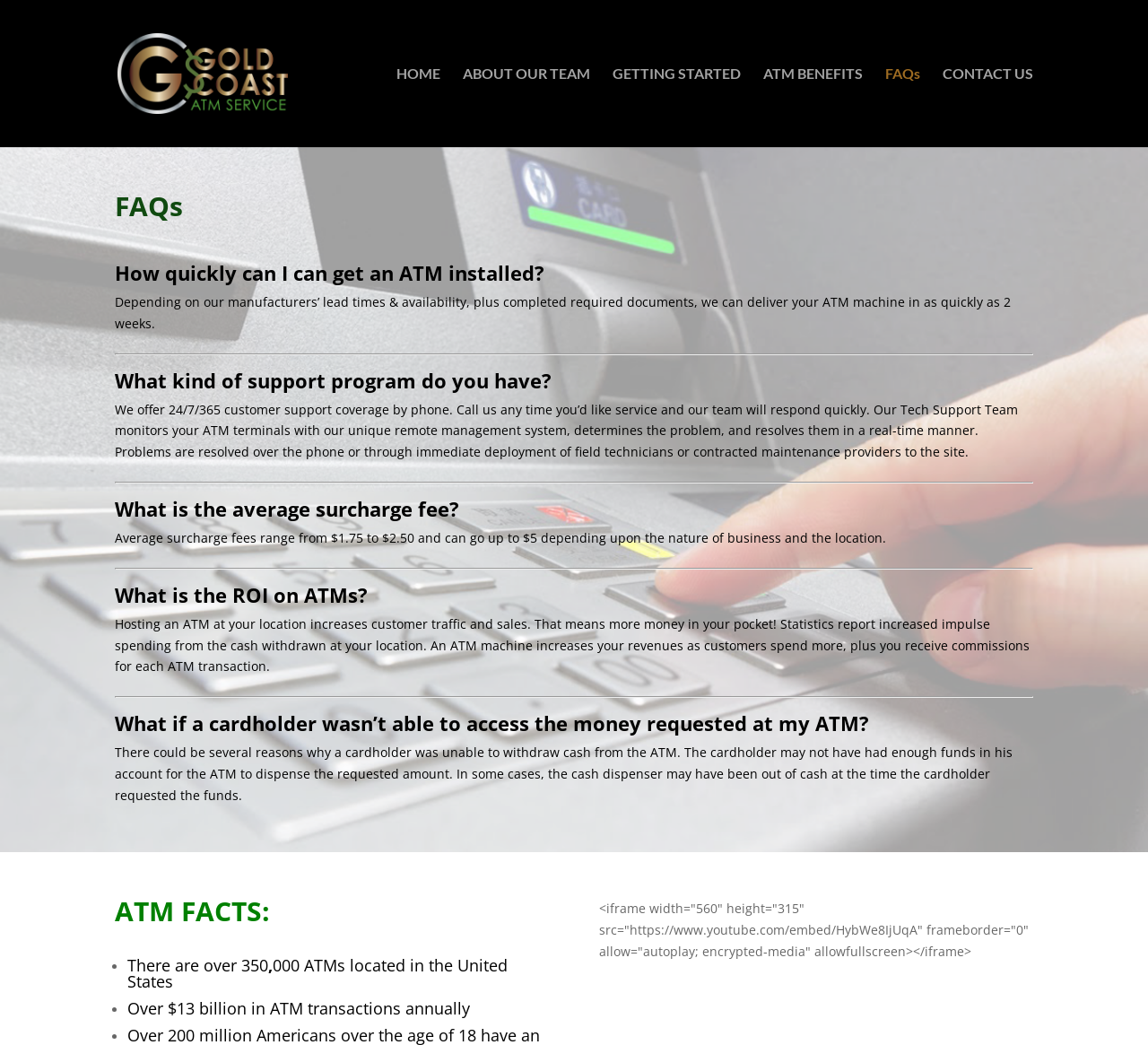What is the average surcharge fee for an ATM? Refer to the image and provide a one-word or short phrase answer.

$1.75 to $2.50